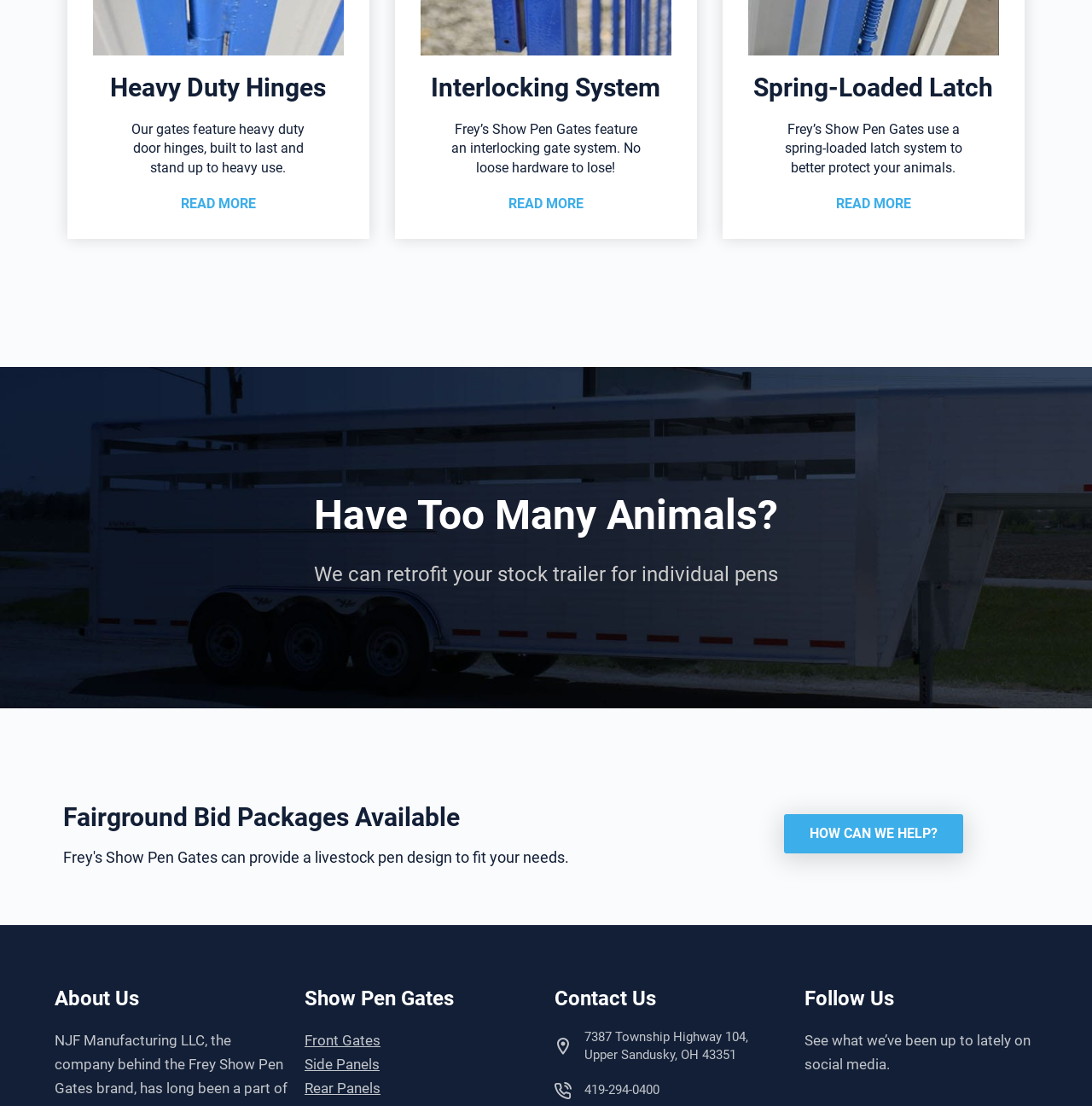What is the phone number of Frey's Show Pen Gates? Refer to the image and provide a one-word or short phrase answer.

419-294-0400